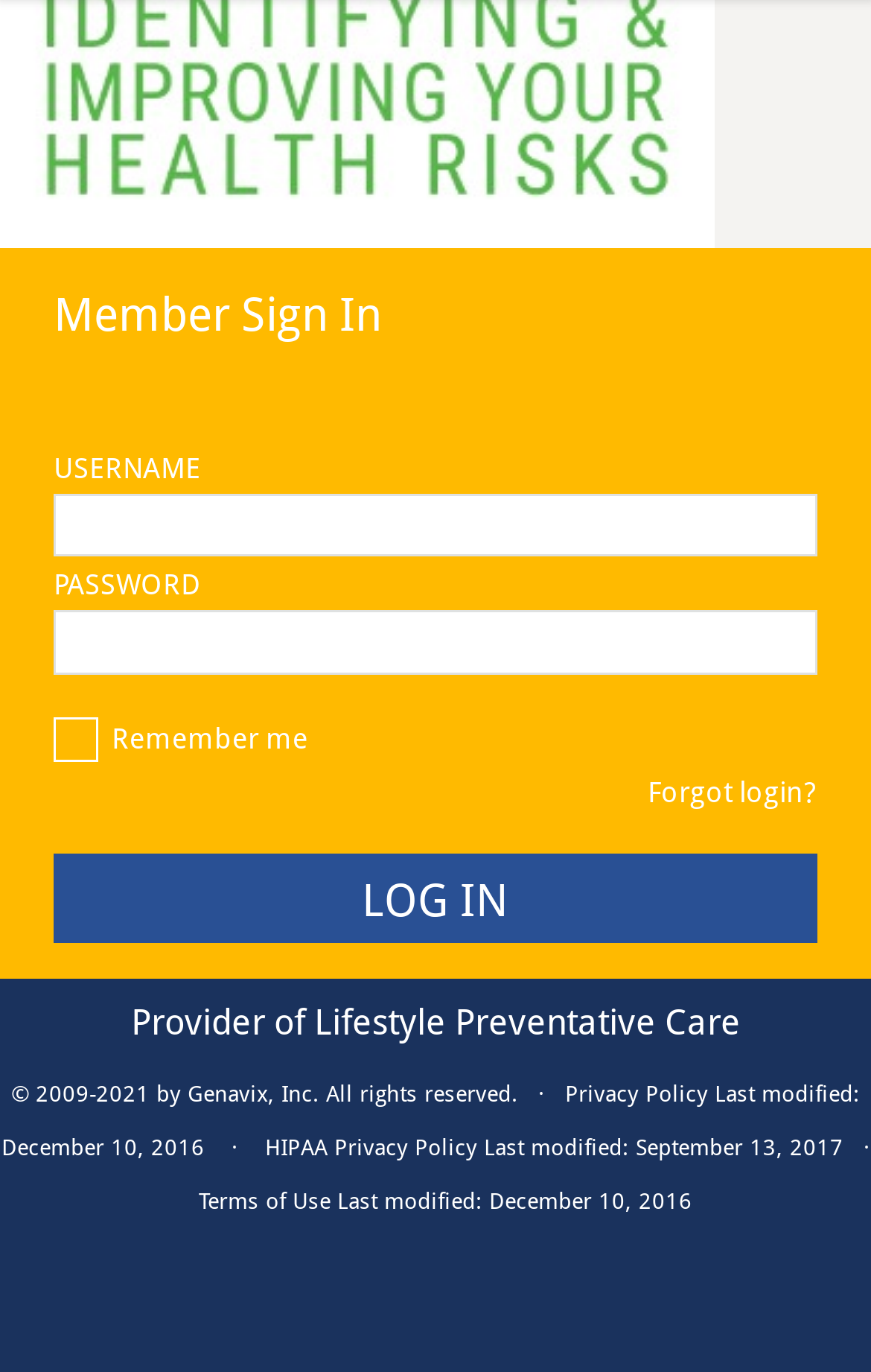Please provide a brief answer to the question using only one word or phrase: 
What is the label above the first textbox?

USERNAME